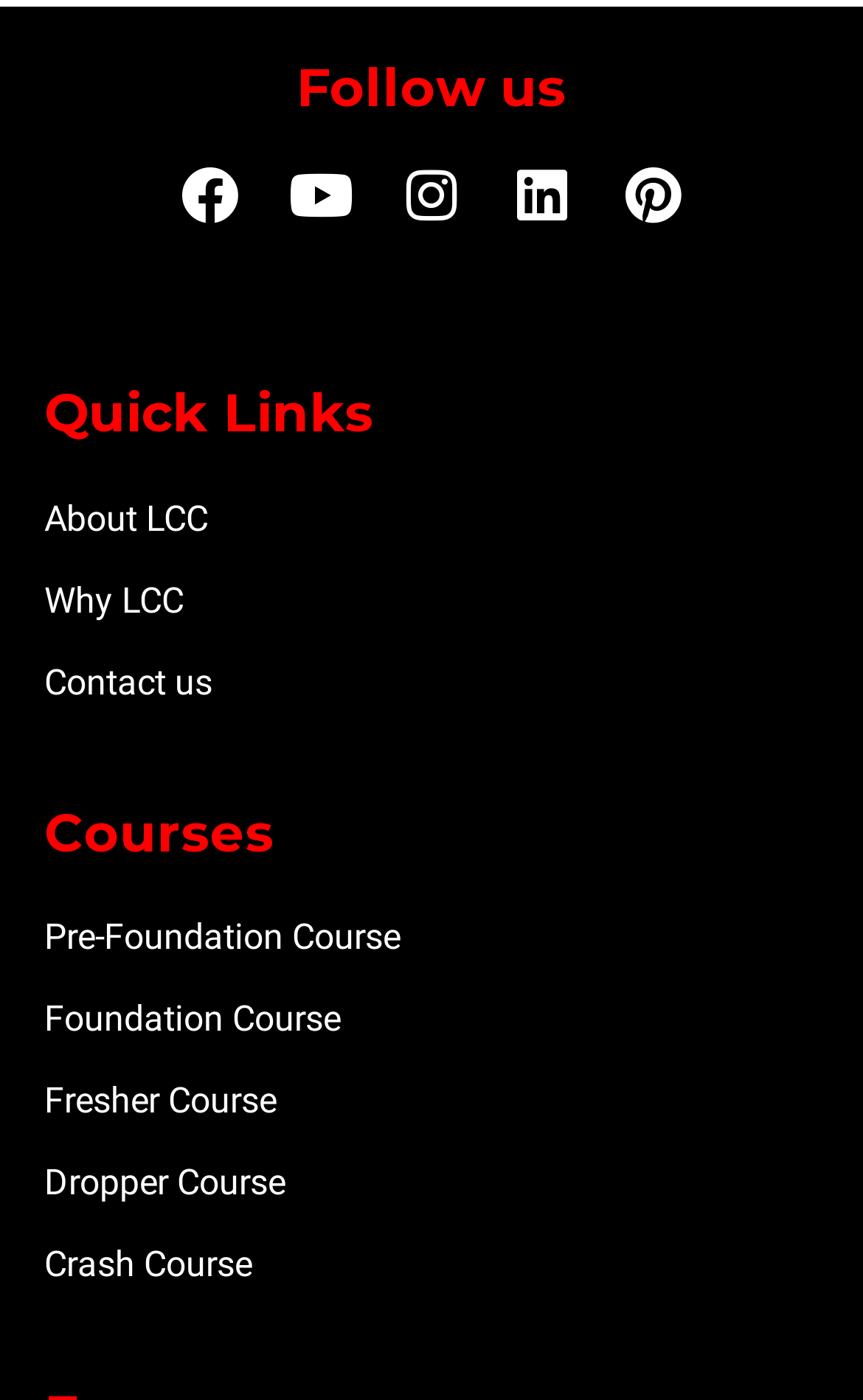Please specify the bounding box coordinates in the format (top-left x, top-left y, bottom-right x, bottom-right y), with all values as floating point numbers between 0 and 1. Identify the bounding box of the UI element described by: Instagram

[0.467, 0.119, 0.533, 0.16]